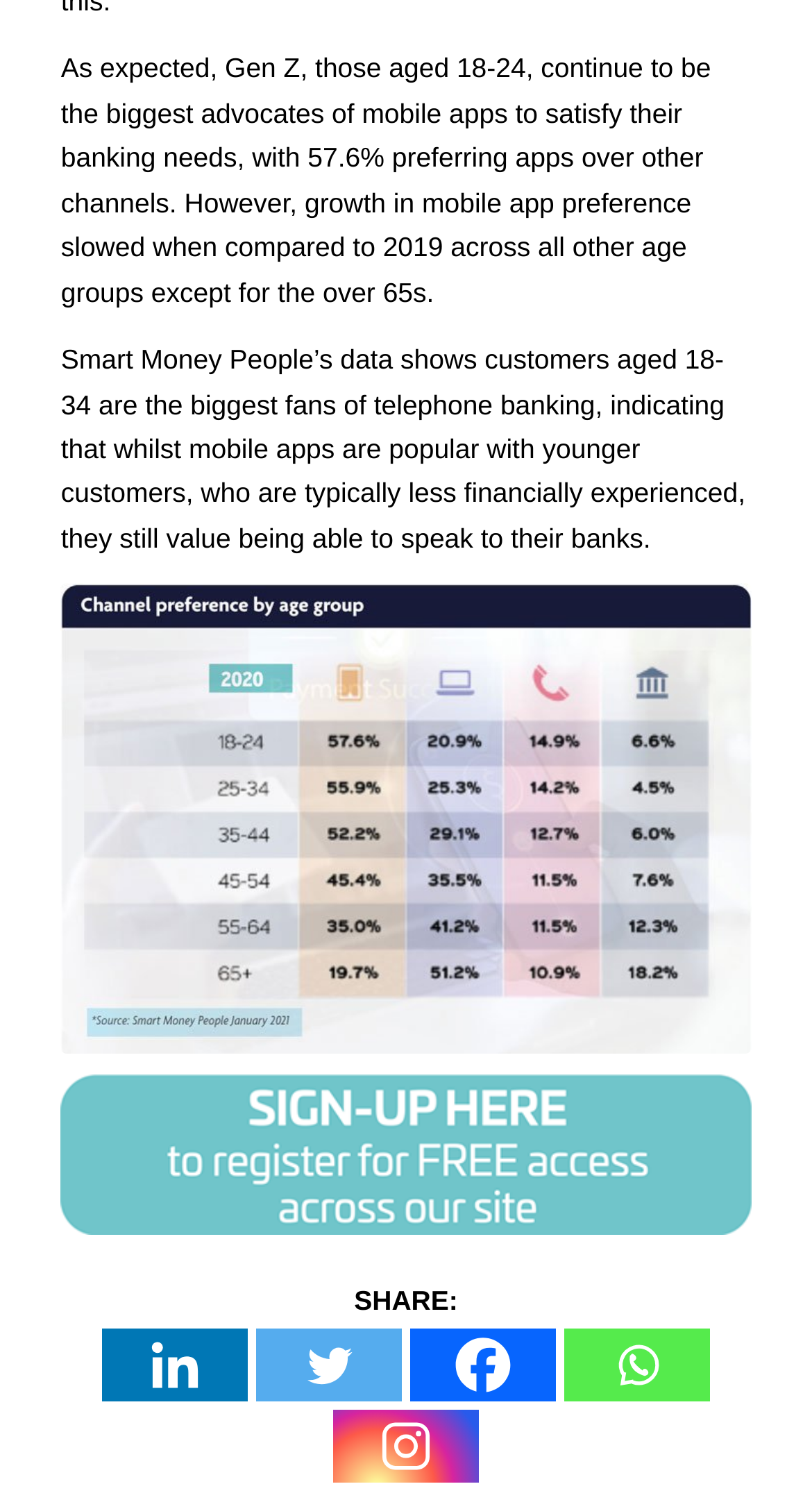What is the purpose of the links at the bottom of the page?
Based on the screenshot, provide a one-word or short-phrase response.

Sharing